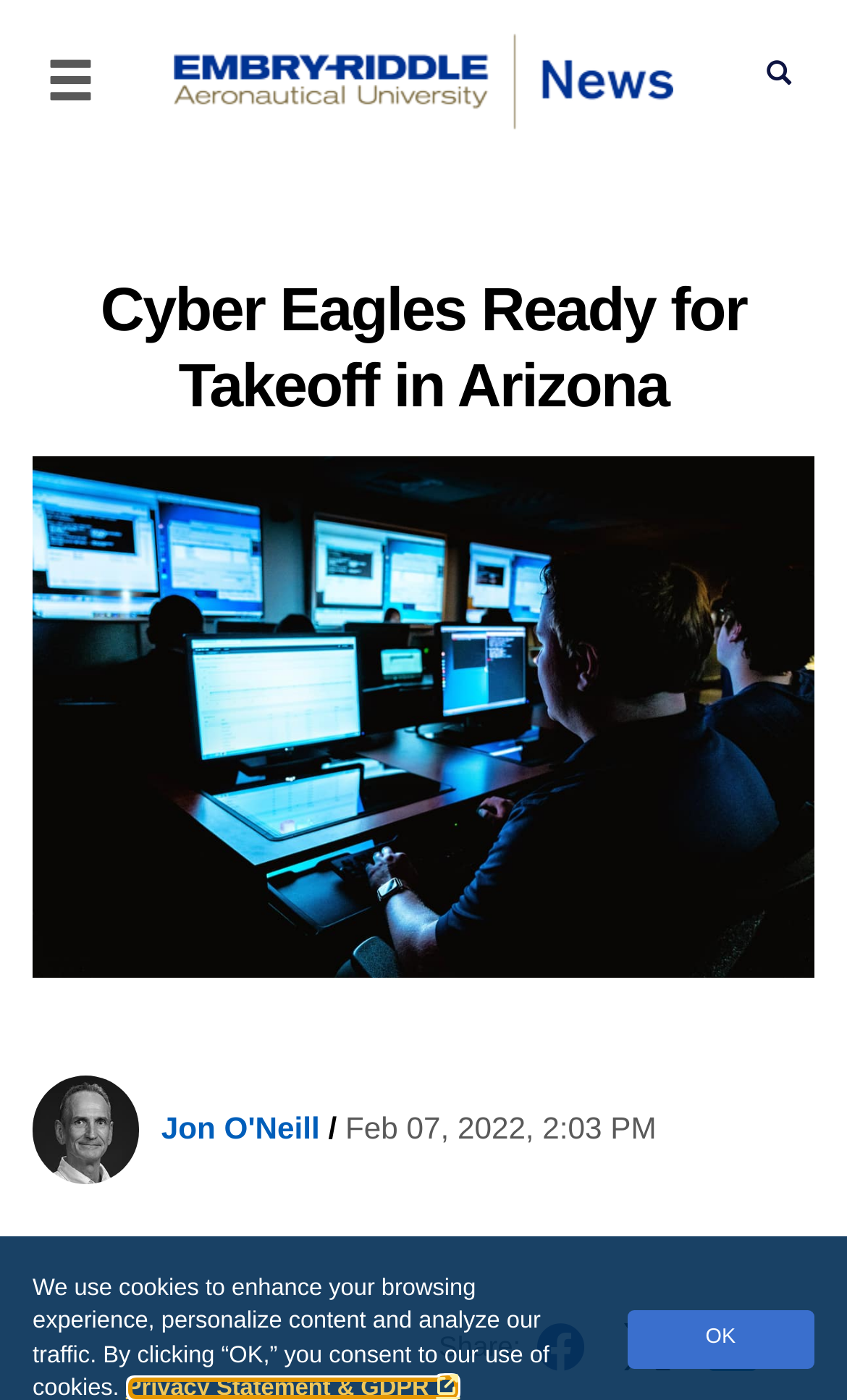Determine the webpage's heading and output its text content.

Cyber Eagles Ready for Takeoff in Arizona